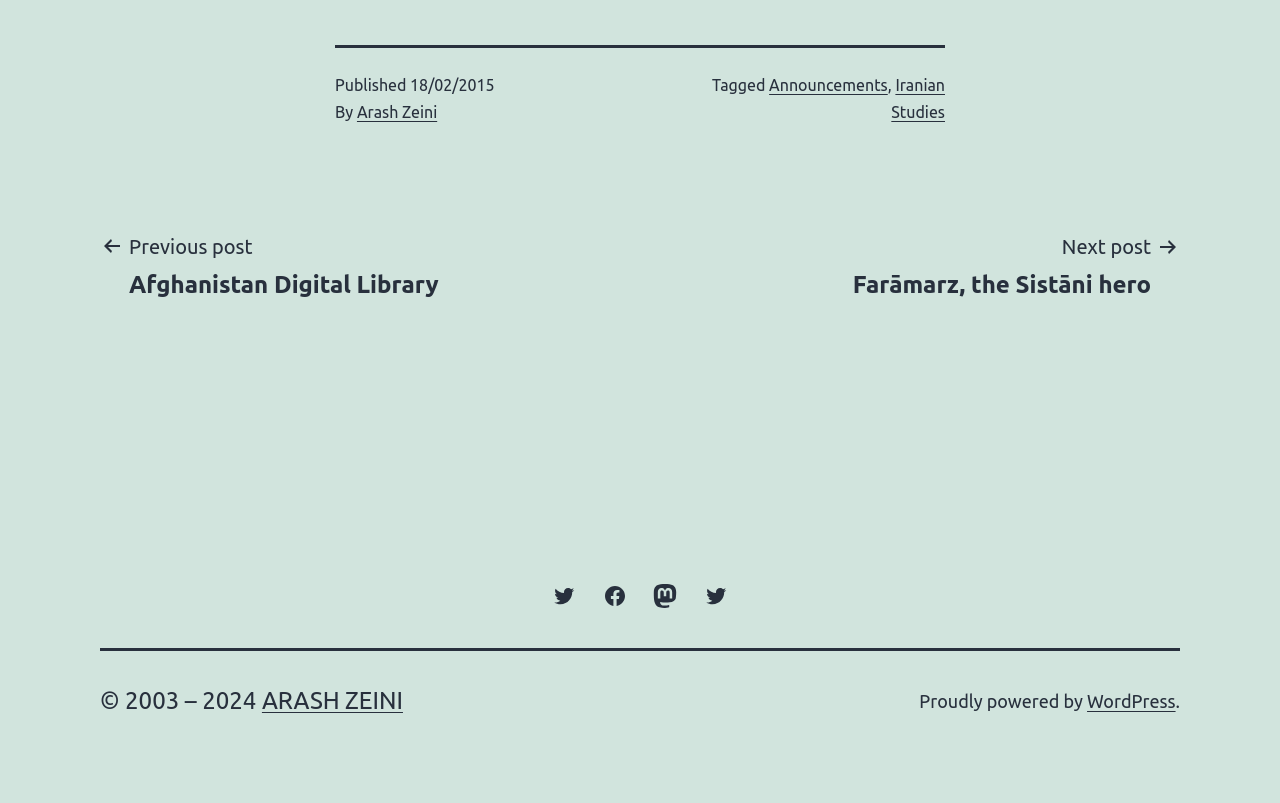Please find the bounding box coordinates of the element that needs to be clicked to perform the following instruction: "Visit Arash Zeini's homepage". The bounding box coordinates should be four float numbers between 0 and 1, represented as [left, top, right, bottom].

[0.279, 0.129, 0.342, 0.151]